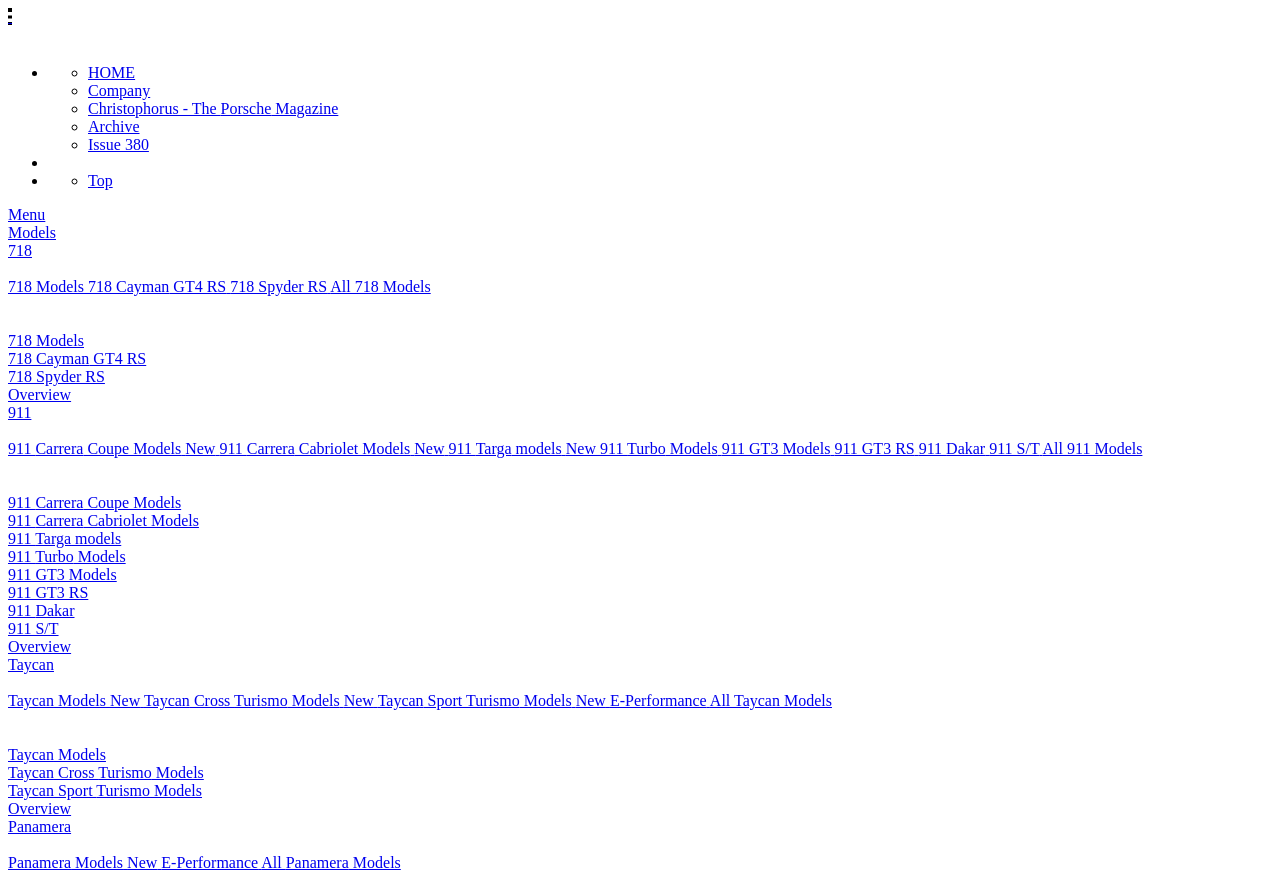Illustrate the webpage with a detailed description.

This webpage is an overview of Porsche articles, specifically focused on Porsche Central Eastern Europe. At the top, there is a navigation menu with links to "HOME", "Company", "Christophorus - The Porsche Magazine", "Archive", and "Issue 380". Below this menu, there are two columns of links. The left column has links to "Models", "718", "911", "Taycan", and "Panamera", each with a corresponding image. The right column has links to specific models, such as "718 Cayman GT4 RS", "911 Carrera Coupe Models", and "Taycan Models". There are also links to "Overview" and "All [Model] Models" for each model type. Additionally, there is a "Menu" link at the top right corner of the page.